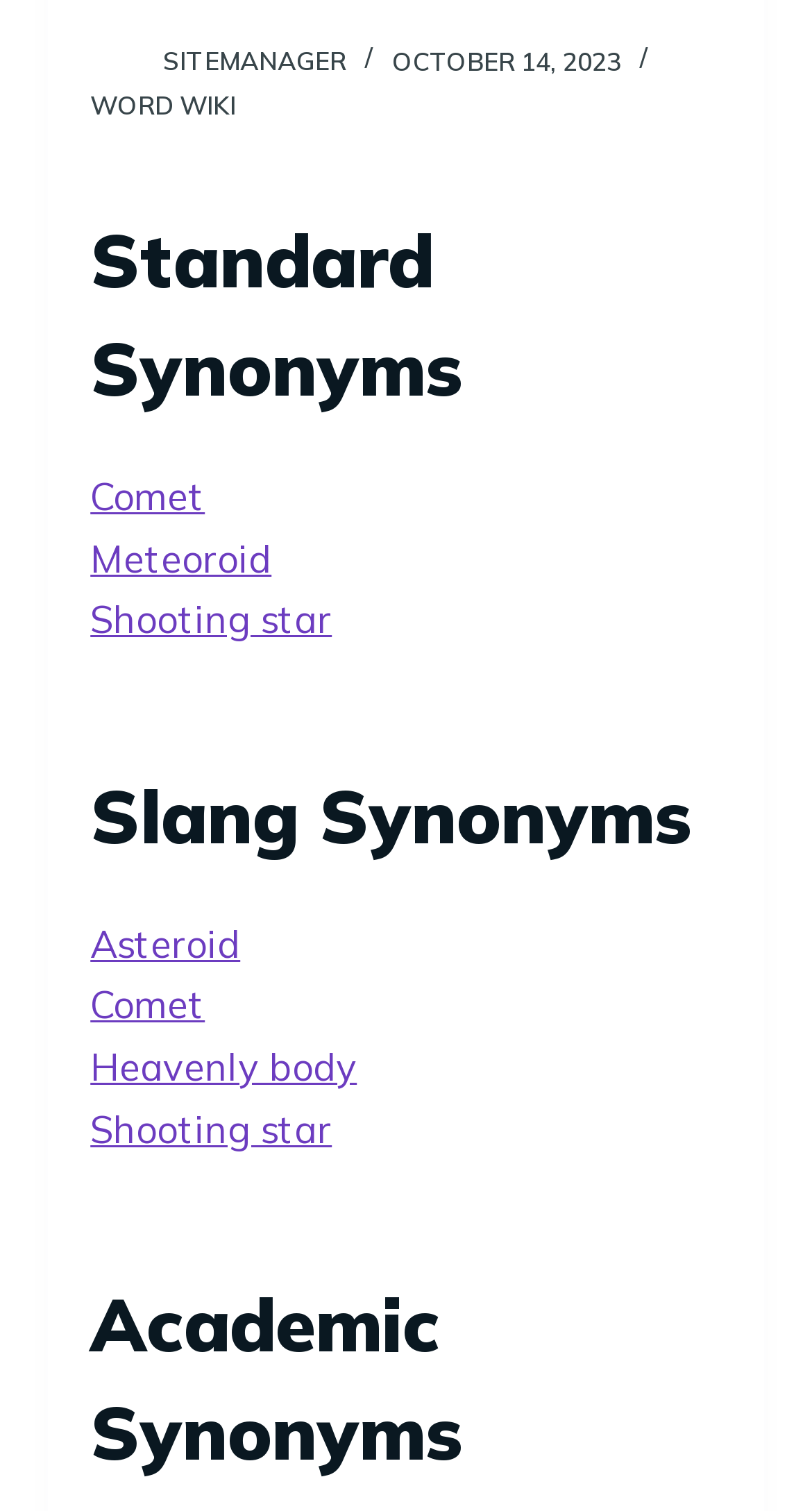Calculate the bounding box coordinates for the UI element based on the following description: "sitemanager". Ensure the coordinates are four float numbers between 0 and 1, i.e., [left, top, right, bottom].

[0.201, 0.03, 0.427, 0.05]